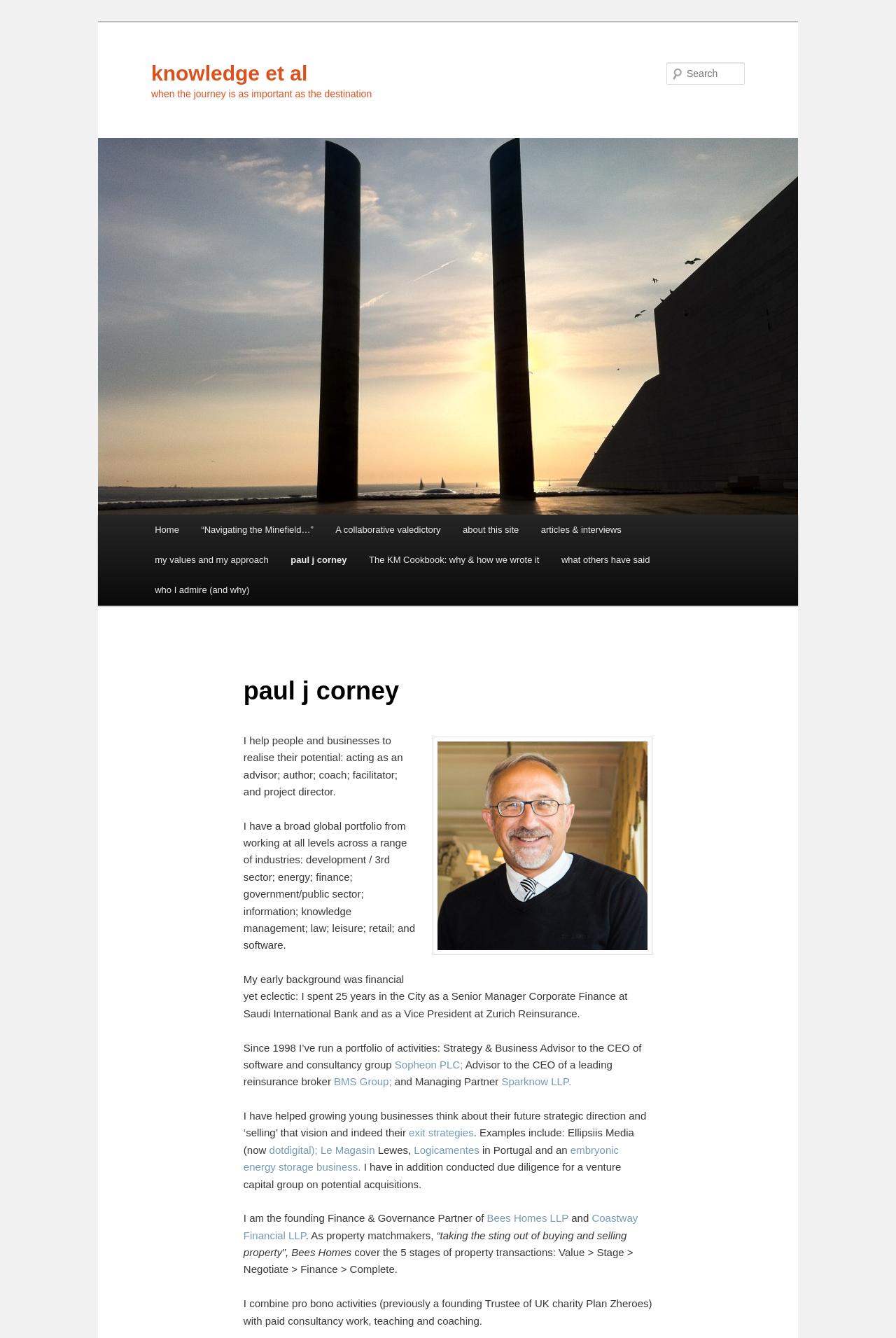Please answer the following query using a single word or phrase: 
What is the name of the company where Paul J Corney was a Senior Manager Corporate Finance?

Saudi International Bank